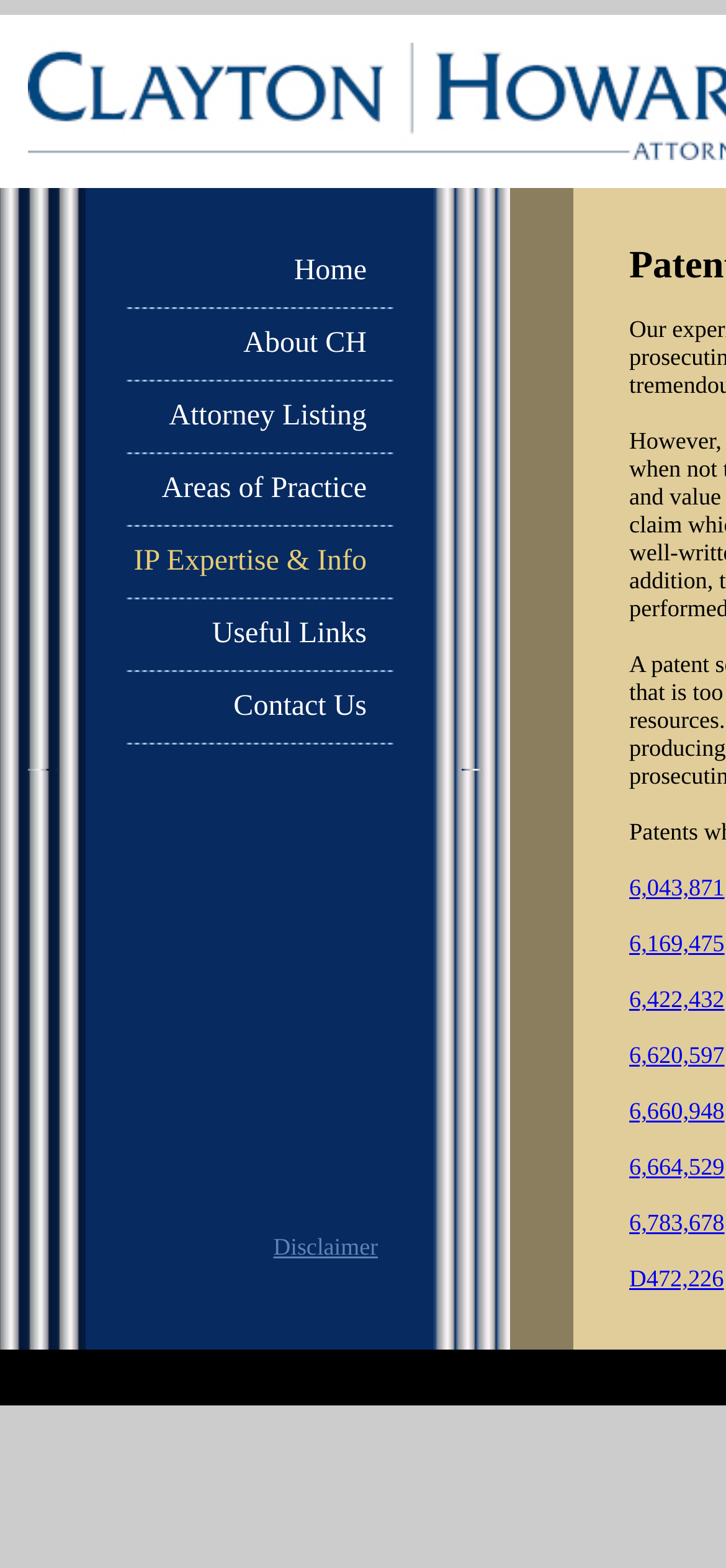What is the purpose of the images in the table cells?
Identify the answer in the screenshot and reply with a single word or phrase.

Decorative